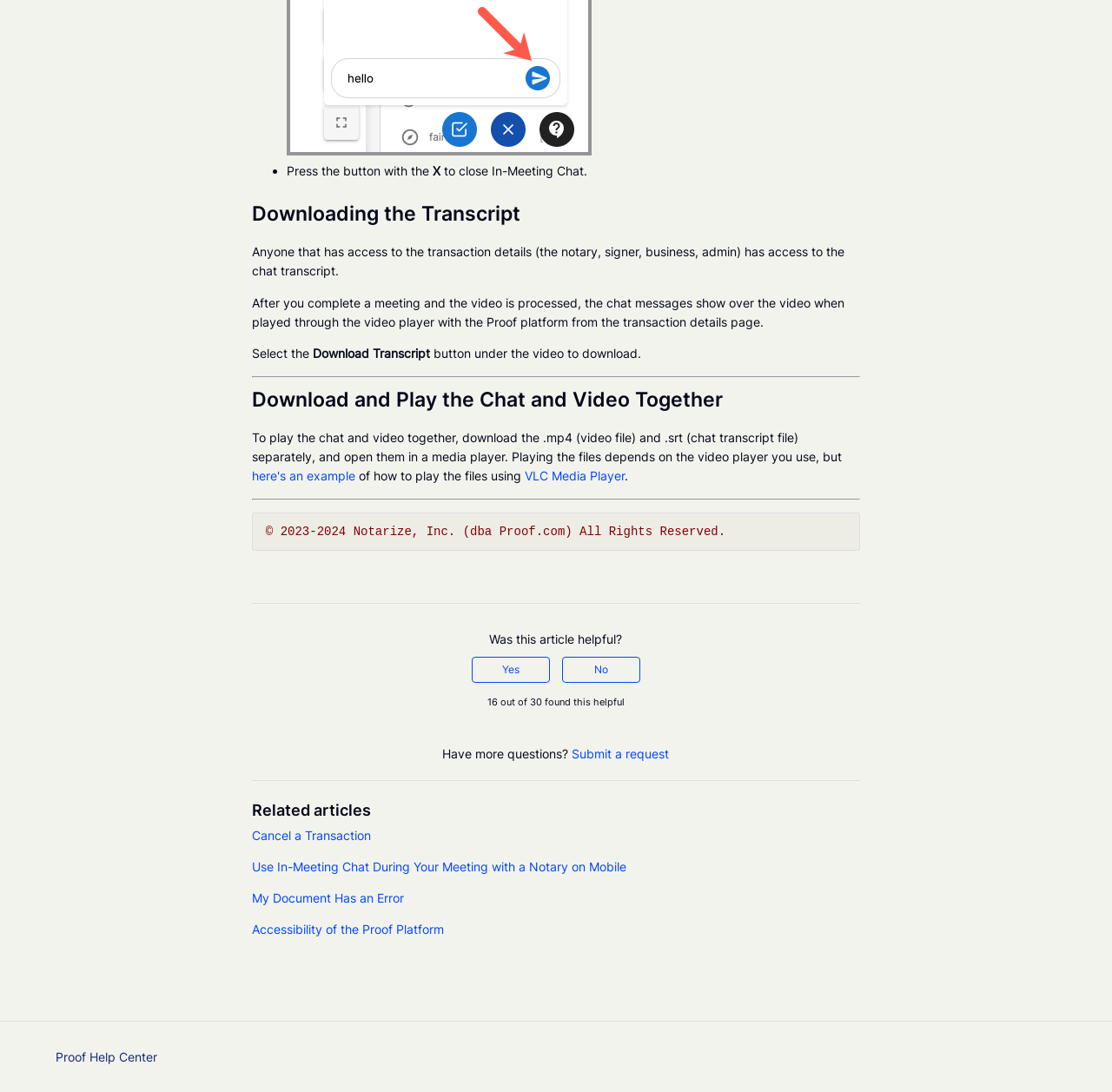Provide the bounding box coordinates for the specified HTML element described in this description: "Yes". The coordinates should be four float numbers ranging from 0 to 1, in the format [left, top, right, bottom].

[0.424, 0.602, 0.495, 0.625]